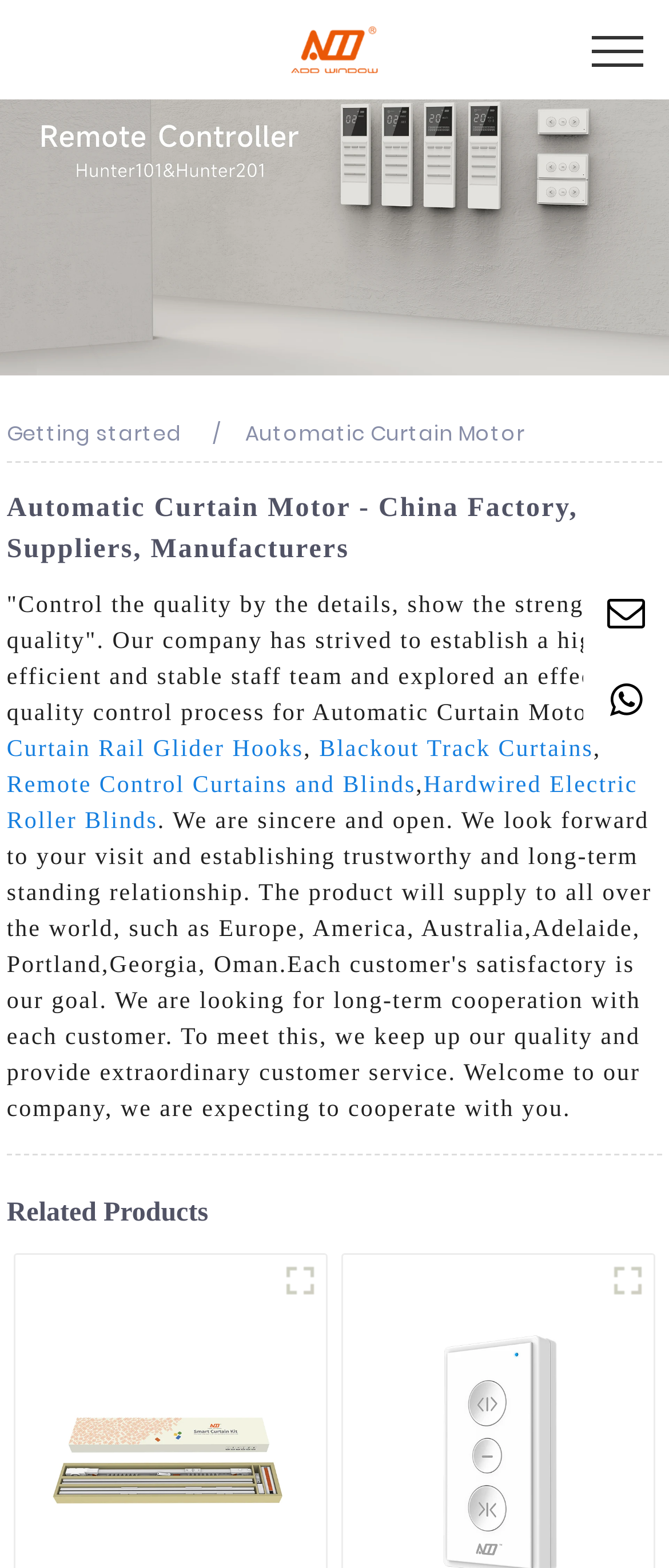What is the purpose of the links at the bottom?
Please respond to the question with a detailed and thorough explanation.

The links at the bottom of the webpage are used to show wholesale products, such as China Wholesale Electric Roller Blinds Outdoor Suppliers and China Wholesale Automatic Retractable Sunshade Supplier, which are related to the main product of the company.